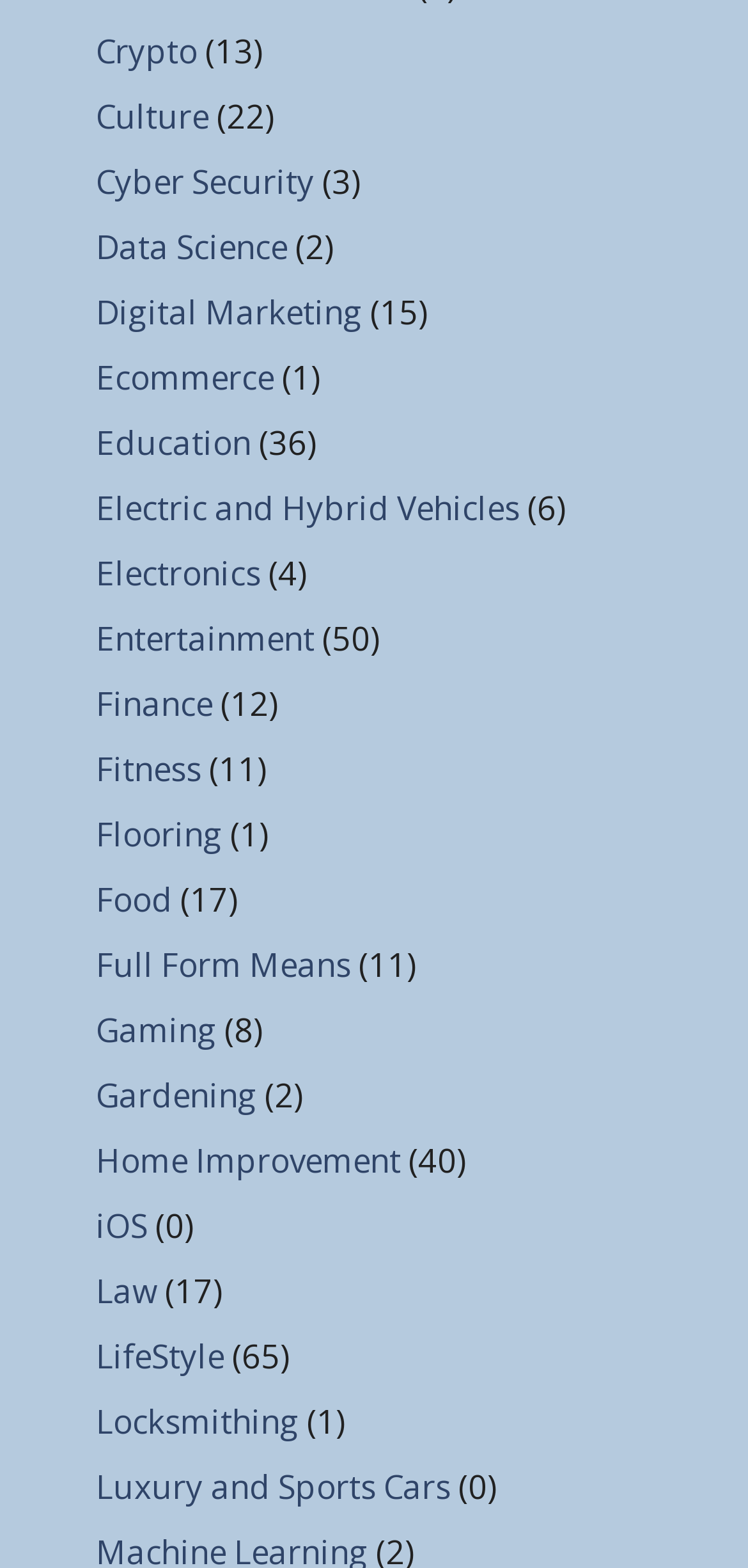Please identify the bounding box coordinates of the area that needs to be clicked to fulfill the following instruction: "Visit Culture page."

[0.128, 0.059, 0.279, 0.088]